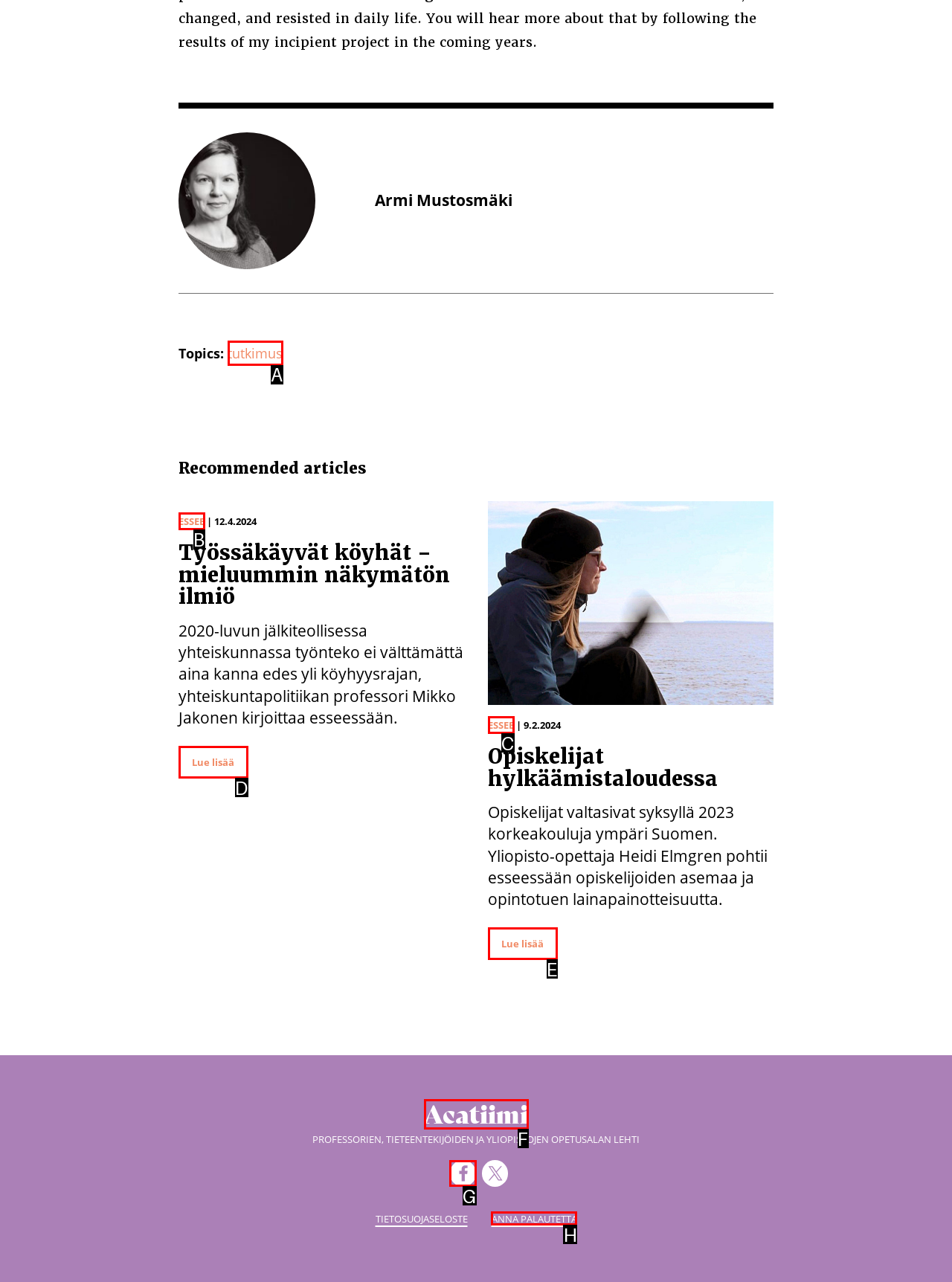Based on the description: tutkimus, find the HTML element that matches it. Provide your answer as the letter of the chosen option.

A